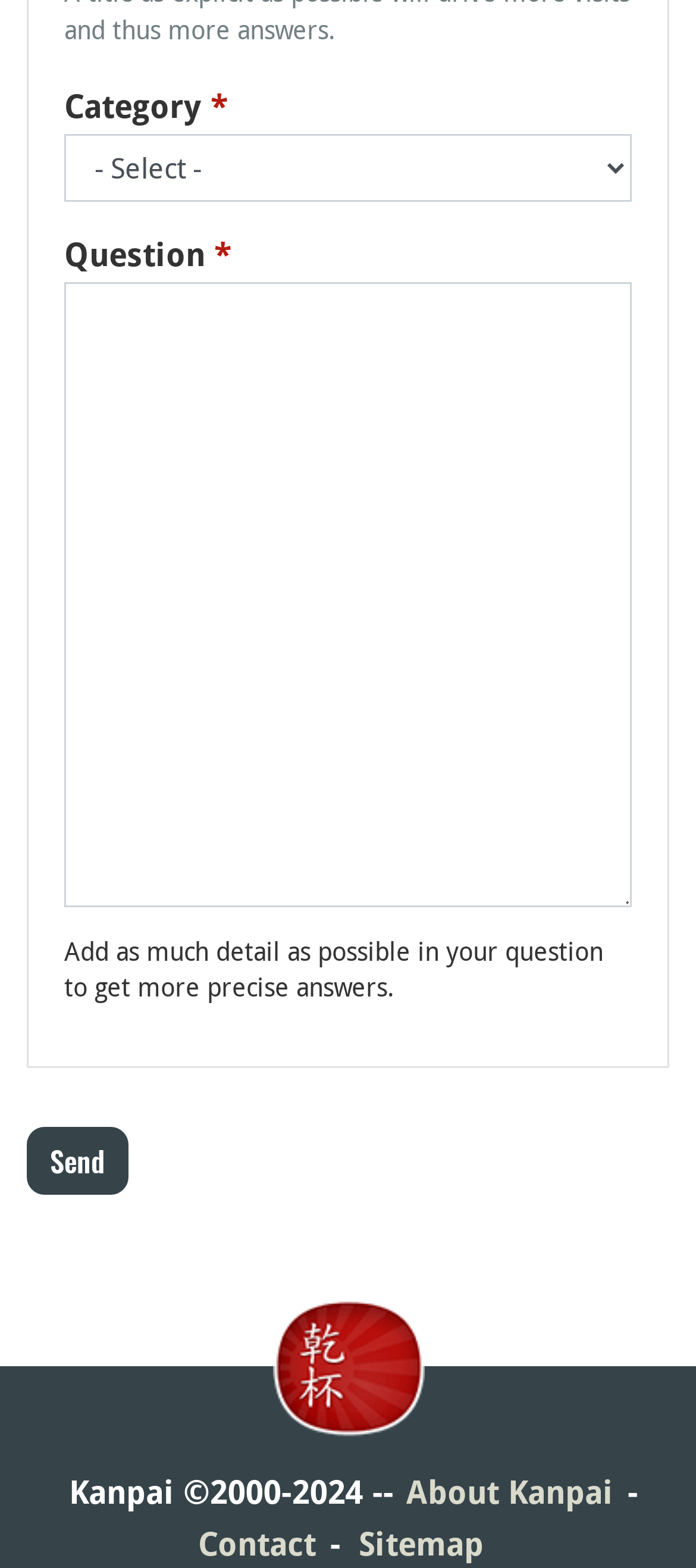Using the element description provided, determine the bounding box coordinates in the format (top-left x, top-left y, bottom-right x, bottom-right y). Ensure that all values are floating point numbers between 0 and 1. Element description: About Kanpai

[0.583, 0.939, 0.881, 0.963]